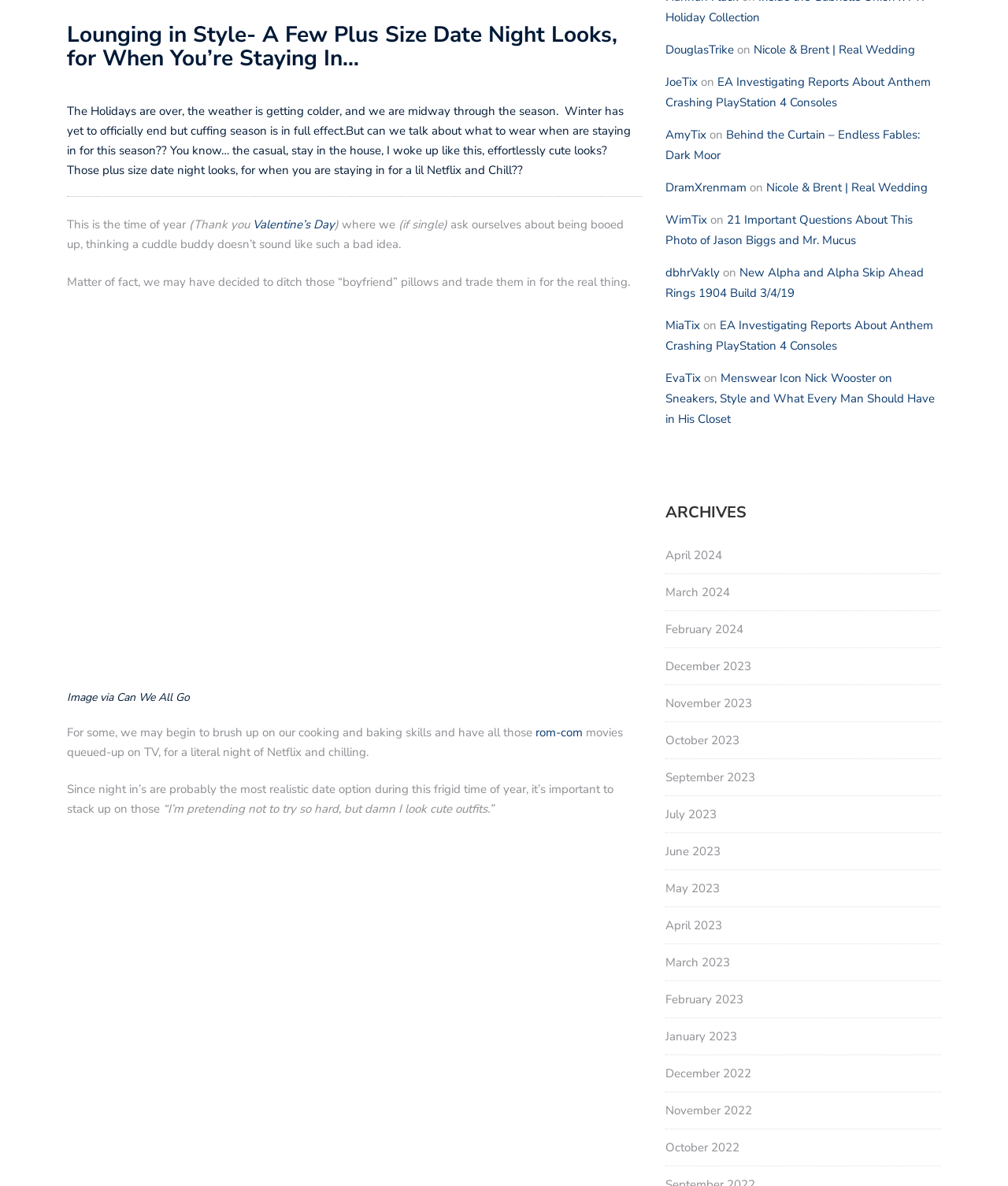Determine the bounding box coordinates of the clickable region to execute the instruction: "Click on the link 'Valentine’s Day'". The coordinates should be four float numbers between 0 and 1, denoted as [left, top, right, bottom].

[0.251, 0.183, 0.332, 0.196]